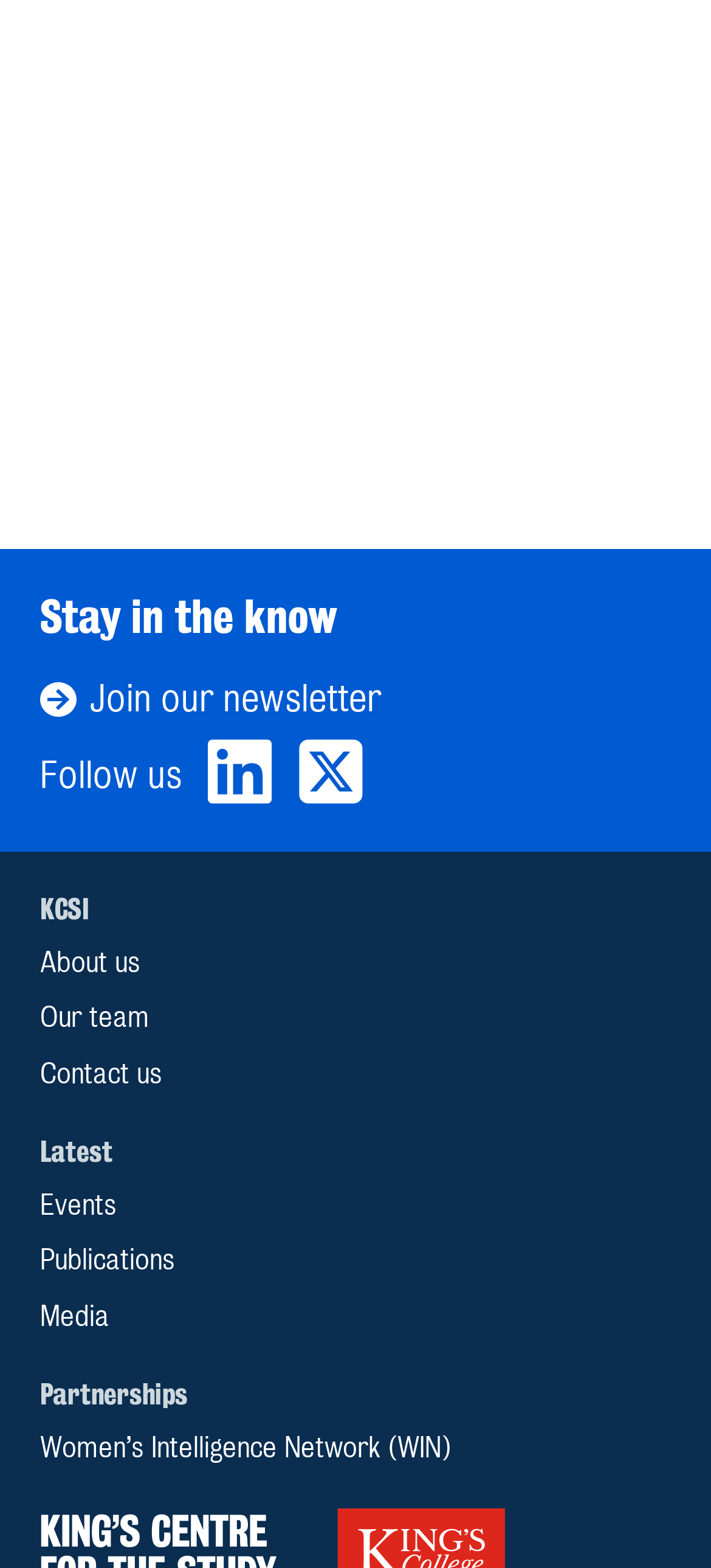Determine the coordinates of the bounding box that should be clicked to complete the instruction: "Join the newsletter to stay updated". The coordinates should be represented by four float numbers between 0 and 1: [left, top, right, bottom].

[0.056, 0.428, 0.537, 0.462]